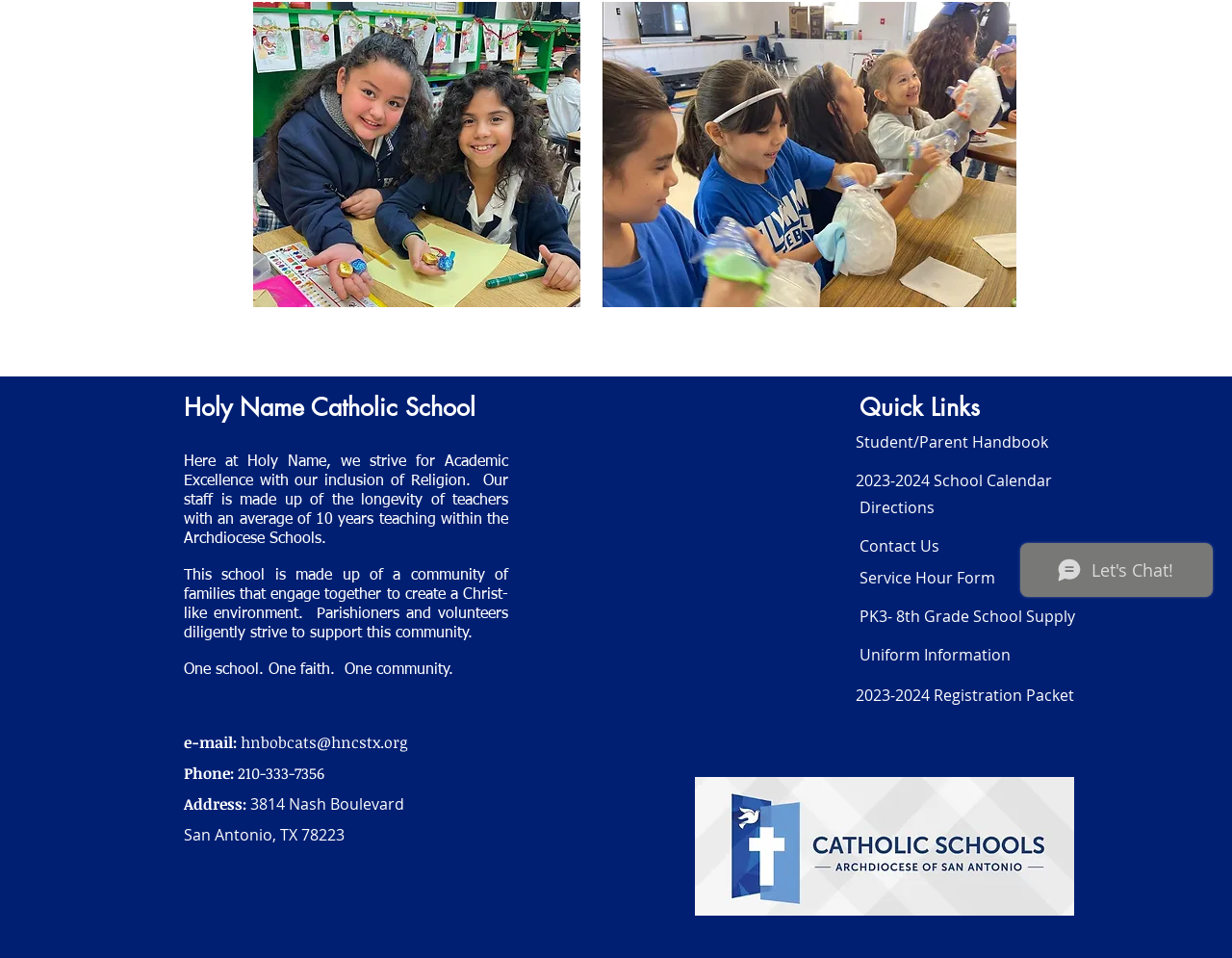Identify the bounding box for the given UI element using the description provided. Coordinates should be in the format (top-left x, top-left y, bottom-right x, bottom-right y) and must be between 0 and 1. Here is the description: Uniform Information

[0.698, 0.662, 0.877, 0.705]